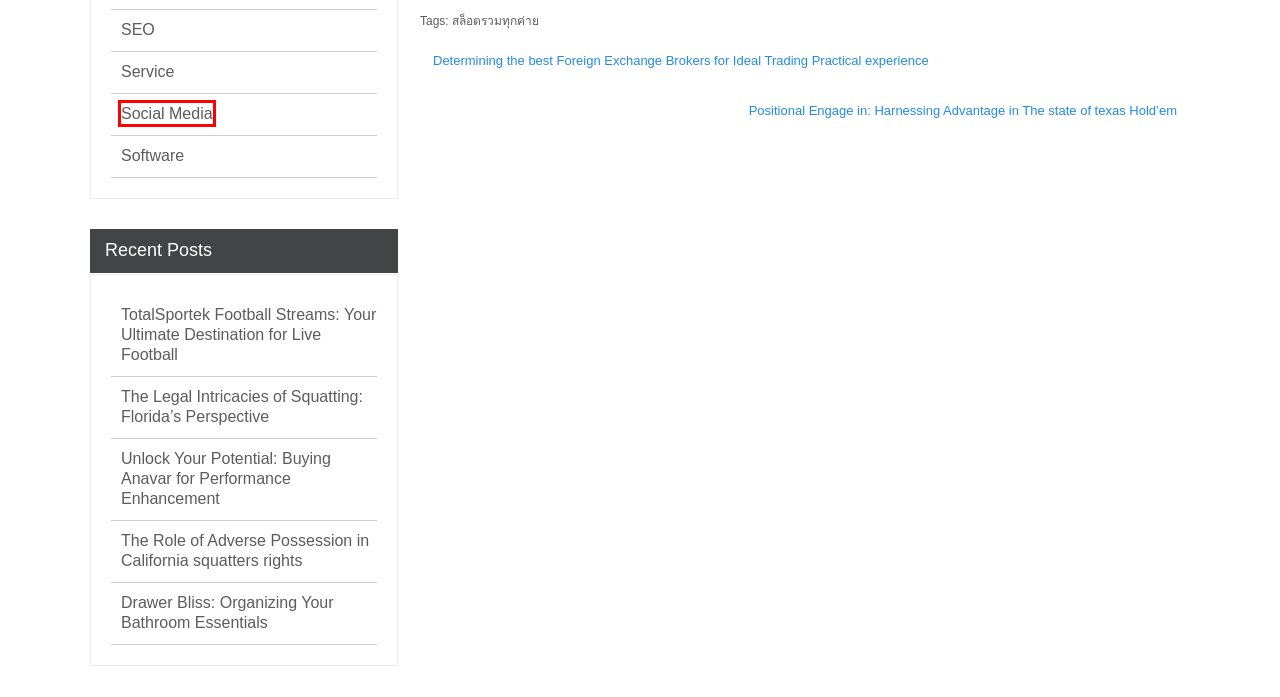You are given a webpage screenshot where a red bounding box highlights an element. Determine the most fitting webpage description for the new page that loads after clicking the element within the red bounding box. Here are the candidates:
A. Service – The Jungle
B. TotalSportek Football Streams: Your Ultimate Destination for Live Football – The Jungle
C. Social Media – The Jungle
D. Drawer Bliss: Organizing Your Bathroom Essentials – The Jungle
E. สล็อตรวมทุกค่าย – The Jungle
F. SEO – The Jungle
G. Unlock Your Potential: Buying Anavar for Performance Enhancement – The Jungle
H. The Role of Adverse Possession in California squatters rights – The Jungle

C